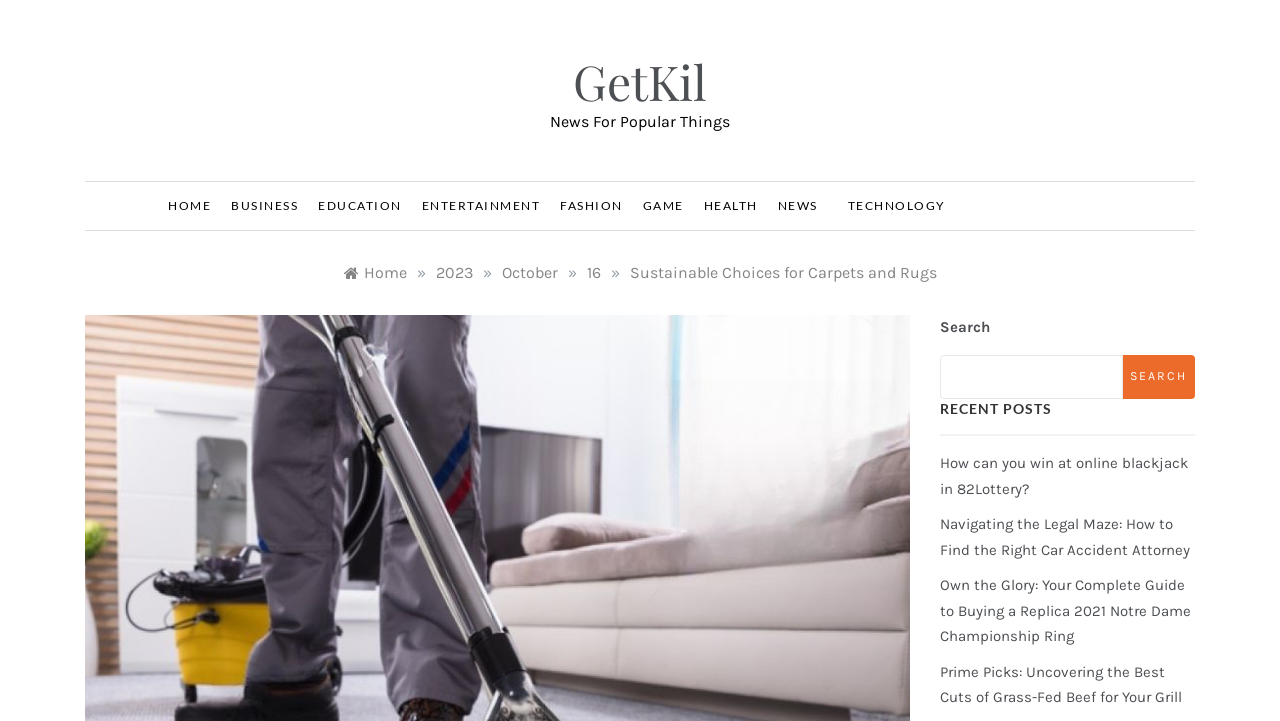Please provide the bounding box coordinates for the element that needs to be clicked to perform the following instruction: "View recent posts". The coordinates should be given as four float numbers between 0 and 1, i.e., [left, top, right, bottom].

[0.734, 0.553, 0.934, 0.605]